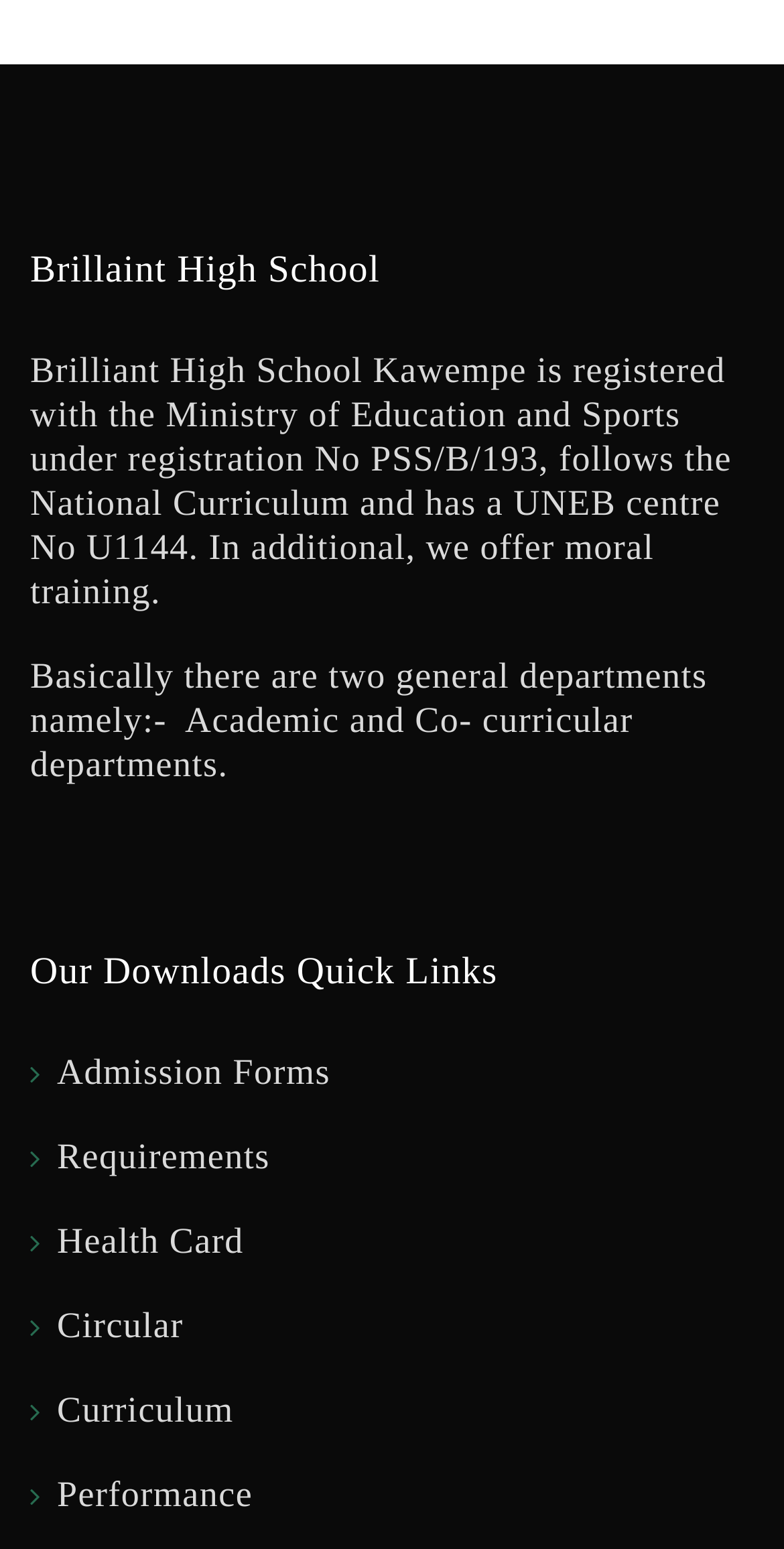Identify the bounding box coordinates of the clickable region required to complete the instruction: "Check school curriculum". The coordinates should be given as four float numbers within the range of 0 and 1, i.e., [left, top, right, bottom].

[0.038, 0.897, 0.298, 0.923]